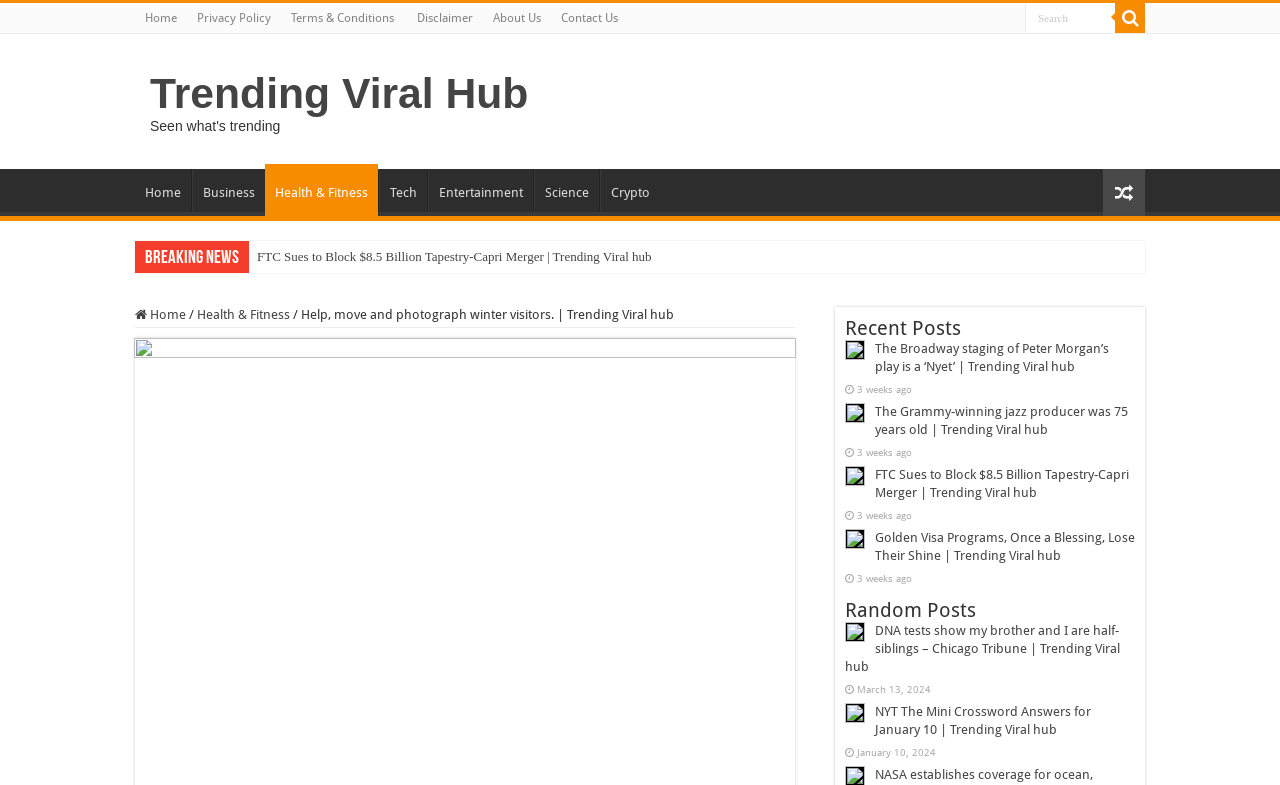Please examine the image and answer the question with a detailed explanation:
What is the topic of the first recent post?

I looked at the heading element with the text 'The Broadway staging of Peter Morgan’s play is a ‘Nyet’ | Trending Viral hub' and determined that it is the topic of the first recent post.